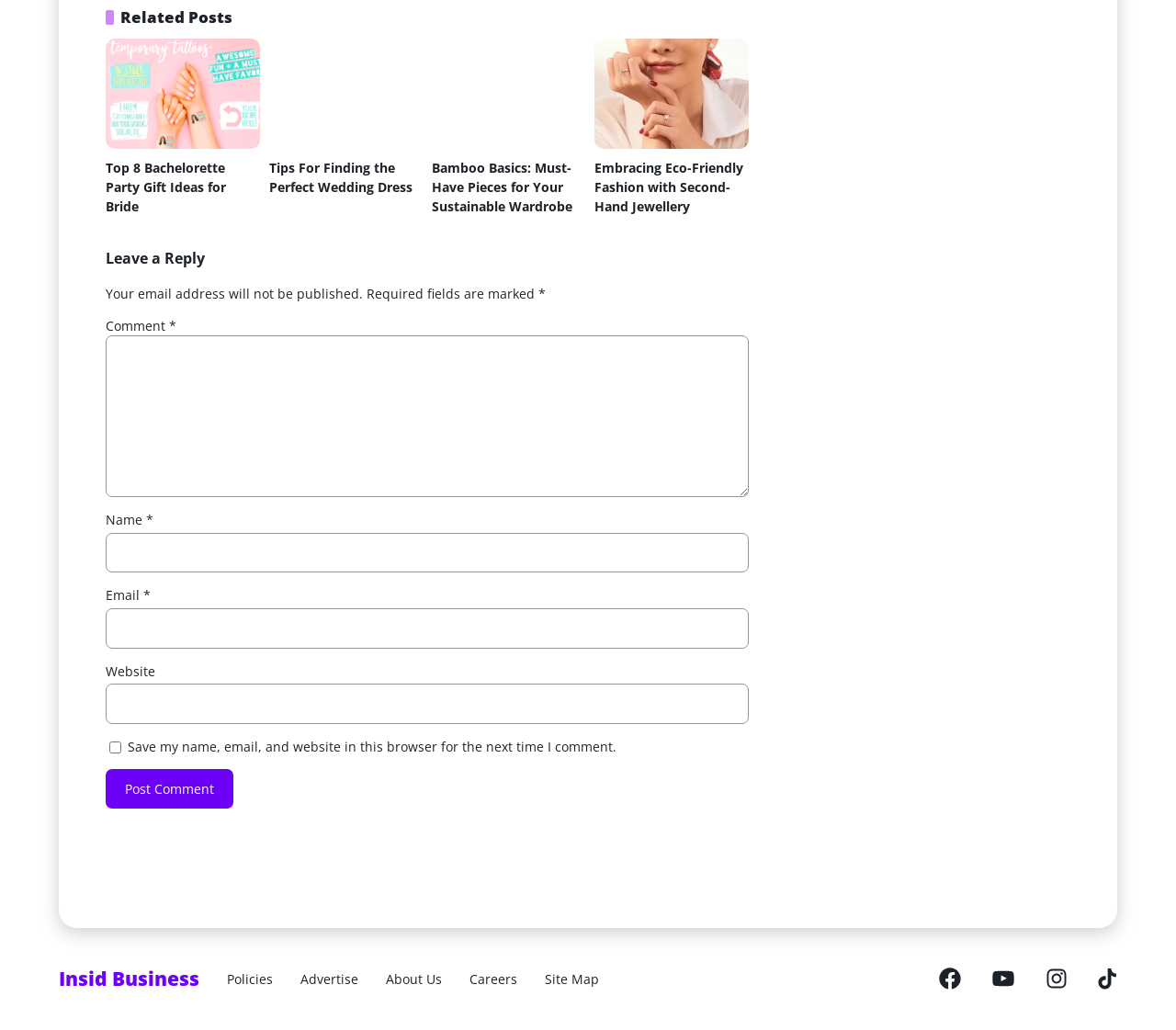Identify the bounding box coordinates of the specific part of the webpage to click to complete this instruction: "Click on the 'Top 8 Bachelorette Party Gift Ideas for Bride' link".

[0.09, 0.037, 0.221, 0.144]